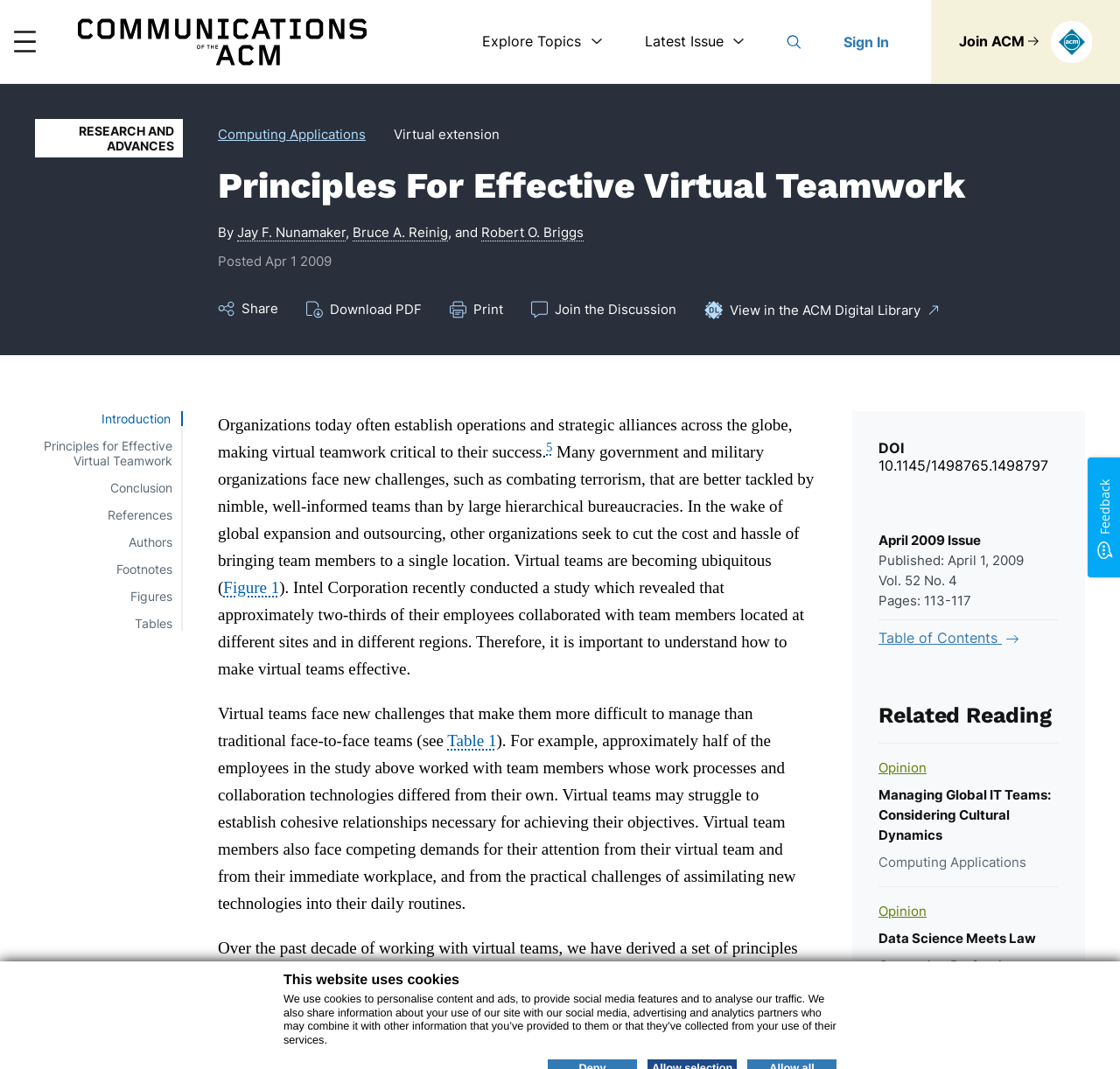Specify the bounding box coordinates of the area to click in order to execute this command: 'Click on the 'Home' link'. The coordinates should consist of four float numbers ranging from 0 to 1, and should be formatted as [left, top, right, bottom].

[0.07, 0.003, 0.327, 0.075]